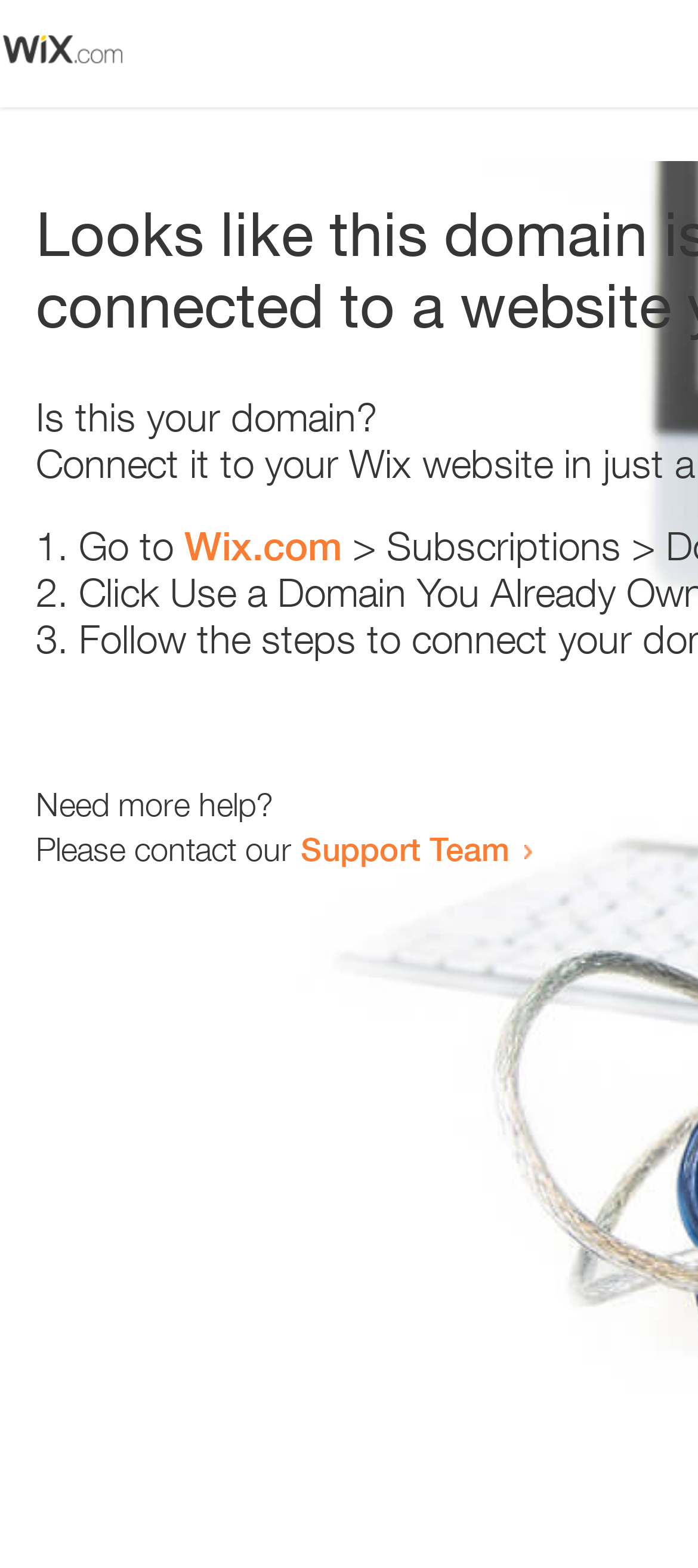Answer the question below in one word or phrase:
Is there an image on the webpage?

Yes